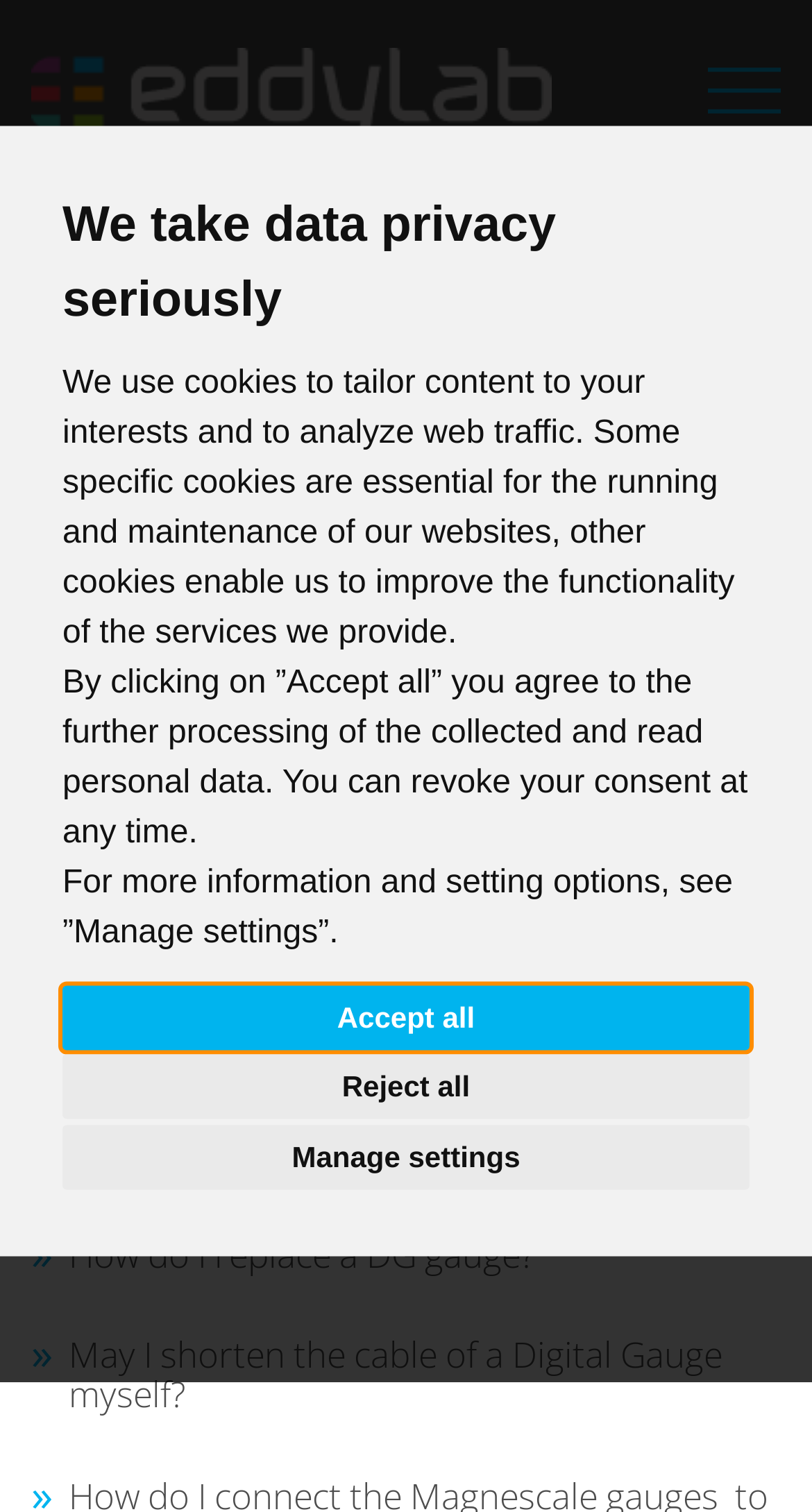How can I contact the company?
Ensure your answer is thorough and detailed.

I found the contact information by looking at the article section of the webpage, where I saw a heading 'Contact us!' followed by a phone number and an email address. This suggests that I can contact the company by phone or email.